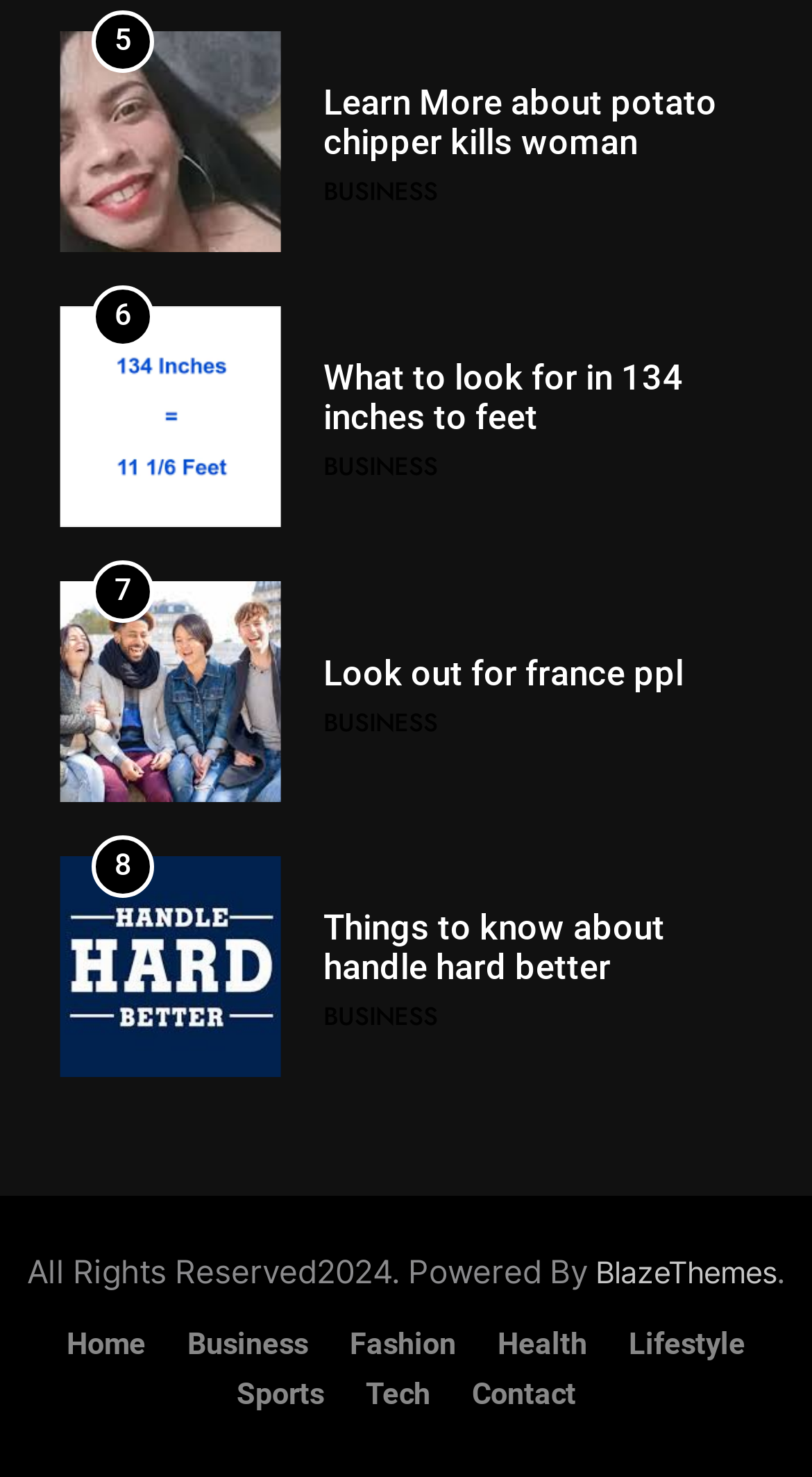Identify the bounding box of the UI element described as follows: "business". Provide the coordinates as four float numbers in the range of 0 to 1 [left, top, right, bottom].

[0.398, 0.862, 0.539, 0.887]